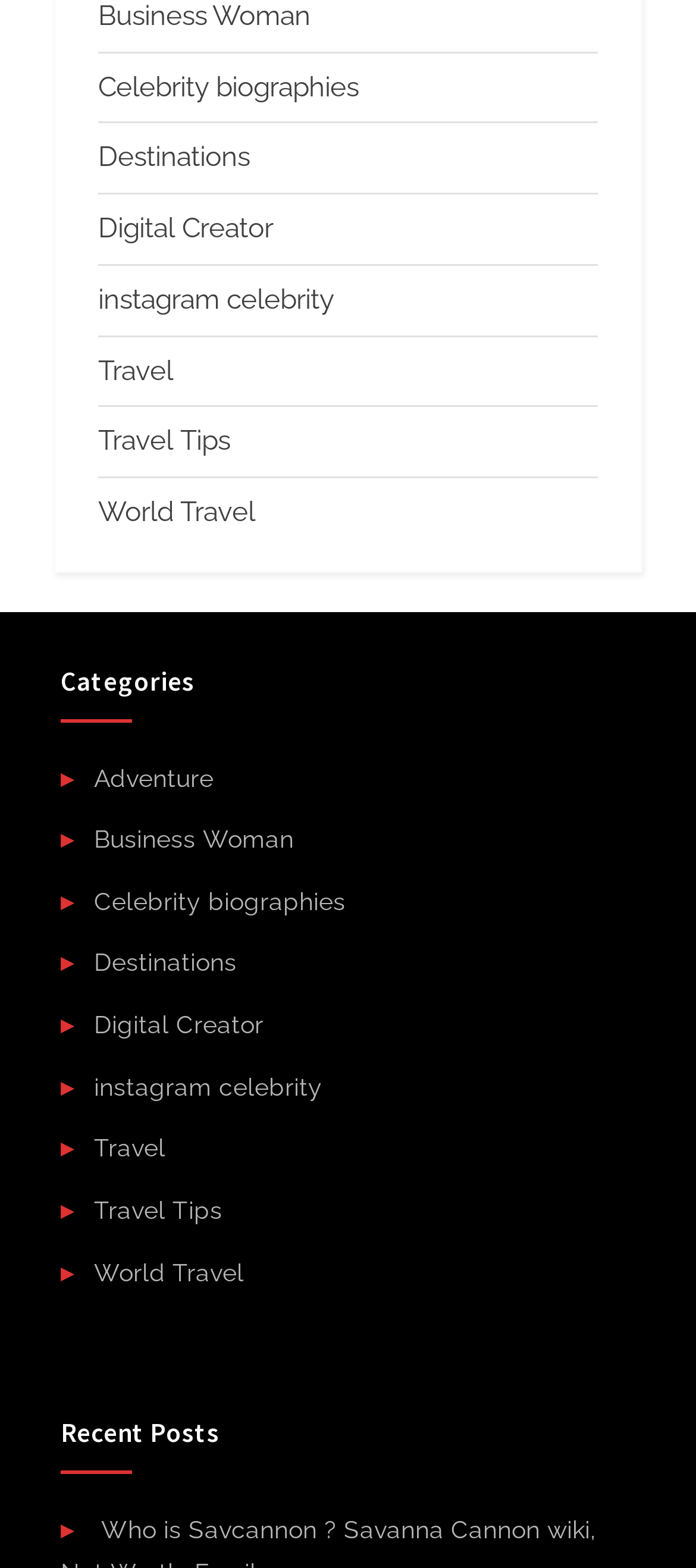How many links are there in the top section of the webpage?
Using the image as a reference, answer the question in detail.

I counted the number of links in the top section of the webpage, which are 'Celebrity biographies', 'Destinations', 'Digital Creator', 'instagram celebrity', 'Travel', 'Travel Tips', and 'World Travel'.